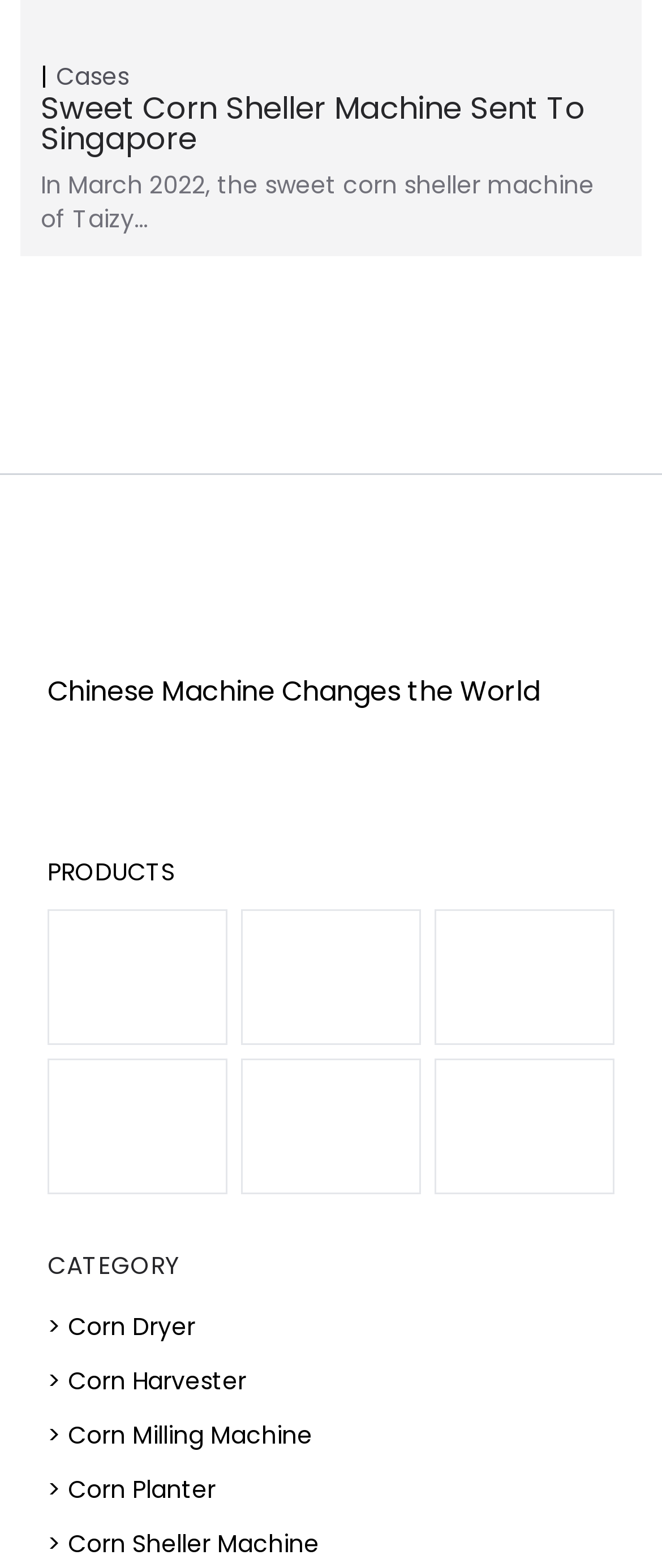Provide the bounding box coordinates for the area that should be clicked to complete the instruction: "Explore Corn Sheller Machine products".

[0.656, 0.579, 0.928, 0.666]